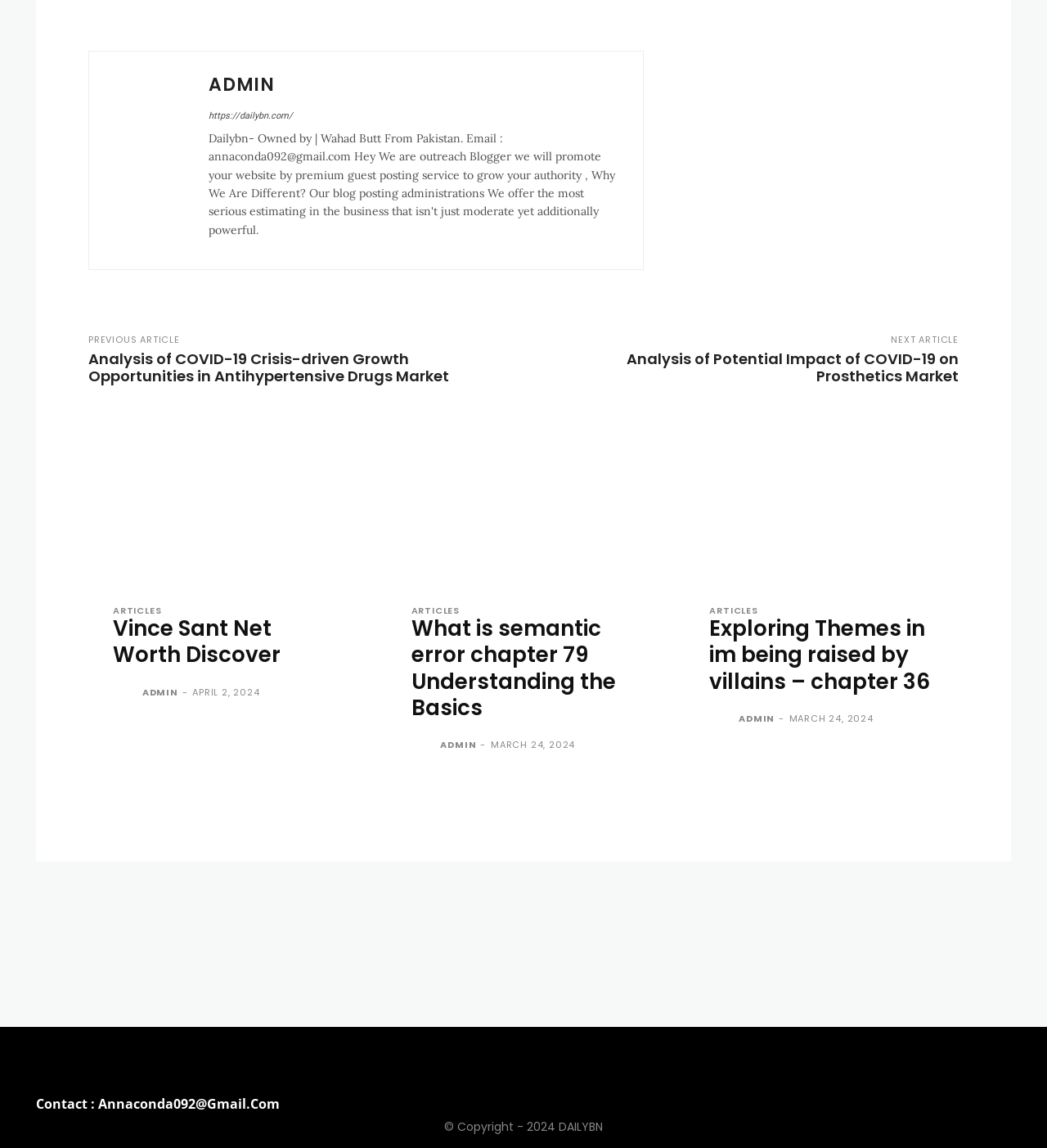Please locate the bounding box coordinates for the element that should be clicked to achieve the following instruction: "View 'ARTICLES'". Ensure the coordinates are given as four float numbers between 0 and 1, i.e., [left, top, right, bottom].

[0.108, 0.528, 0.154, 0.536]